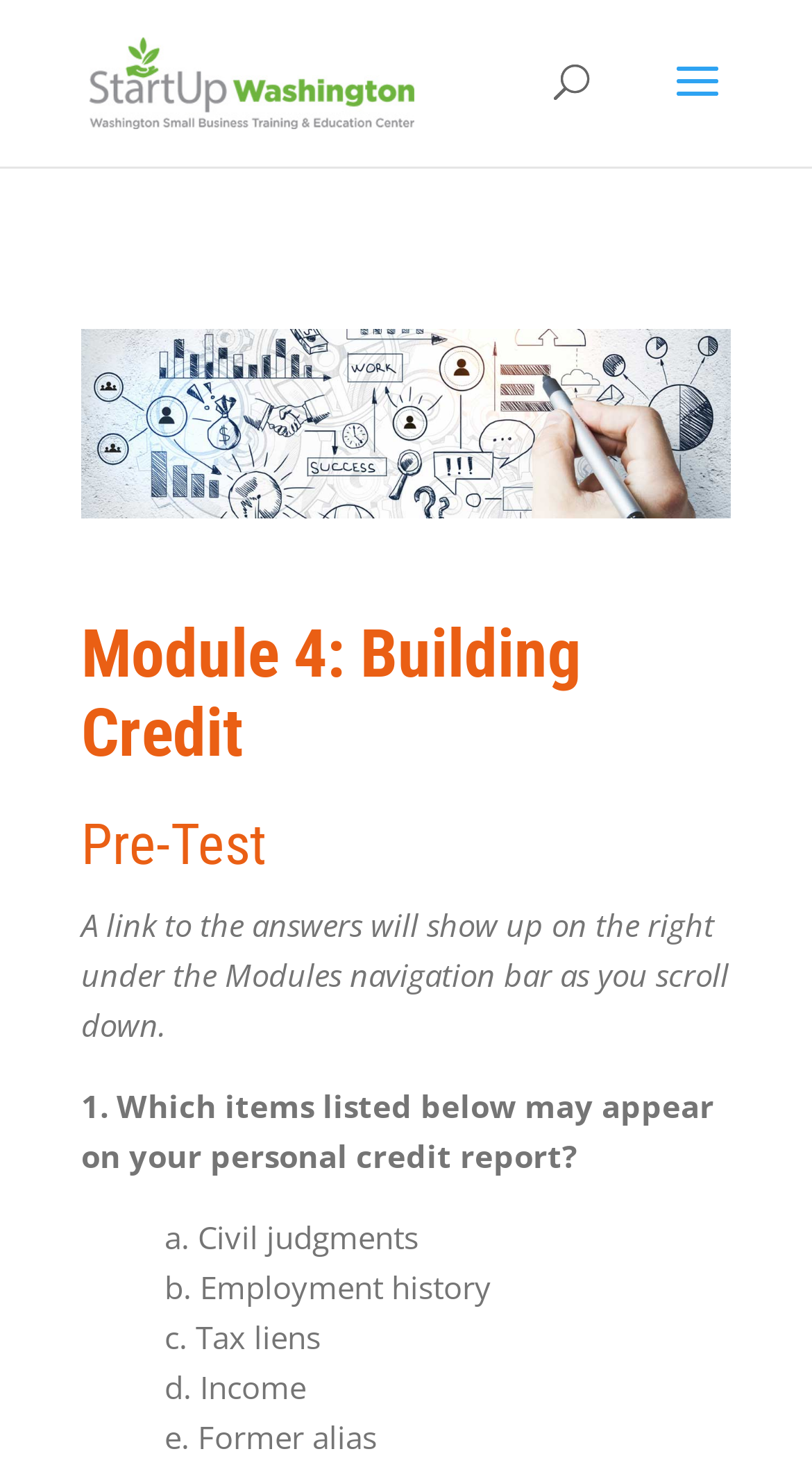Describe all the key features of the webpage in detail.

The webpage is titled "Module 4: Pre-Test - Startup Washington" and appears to be an educational resource focused on building credit. At the top left, there is a link to "Startup Washington" accompanied by an image with the same name. Below this, there is a search bar that spans across the top of the page.

The main content of the page is divided into sections, with a decorative image on the left side, taking up about a quarter of the page. Above this image, there are two headings: "Module 4: Building Credit" and "Pre-Test". 

To the right of the image, there is a block of text that informs users that a link to the answers will appear on the right under the Modules navigation bar as they scroll down. Below this, there is a question "1. Which items listed below may appear on your personal credit report?" followed by five options labeled a to e, which are "Civil judgments", "Employment history", "Tax liens", "Income", and "Former alias", respectively. These options are arranged vertically, with each option placed below the previous one.